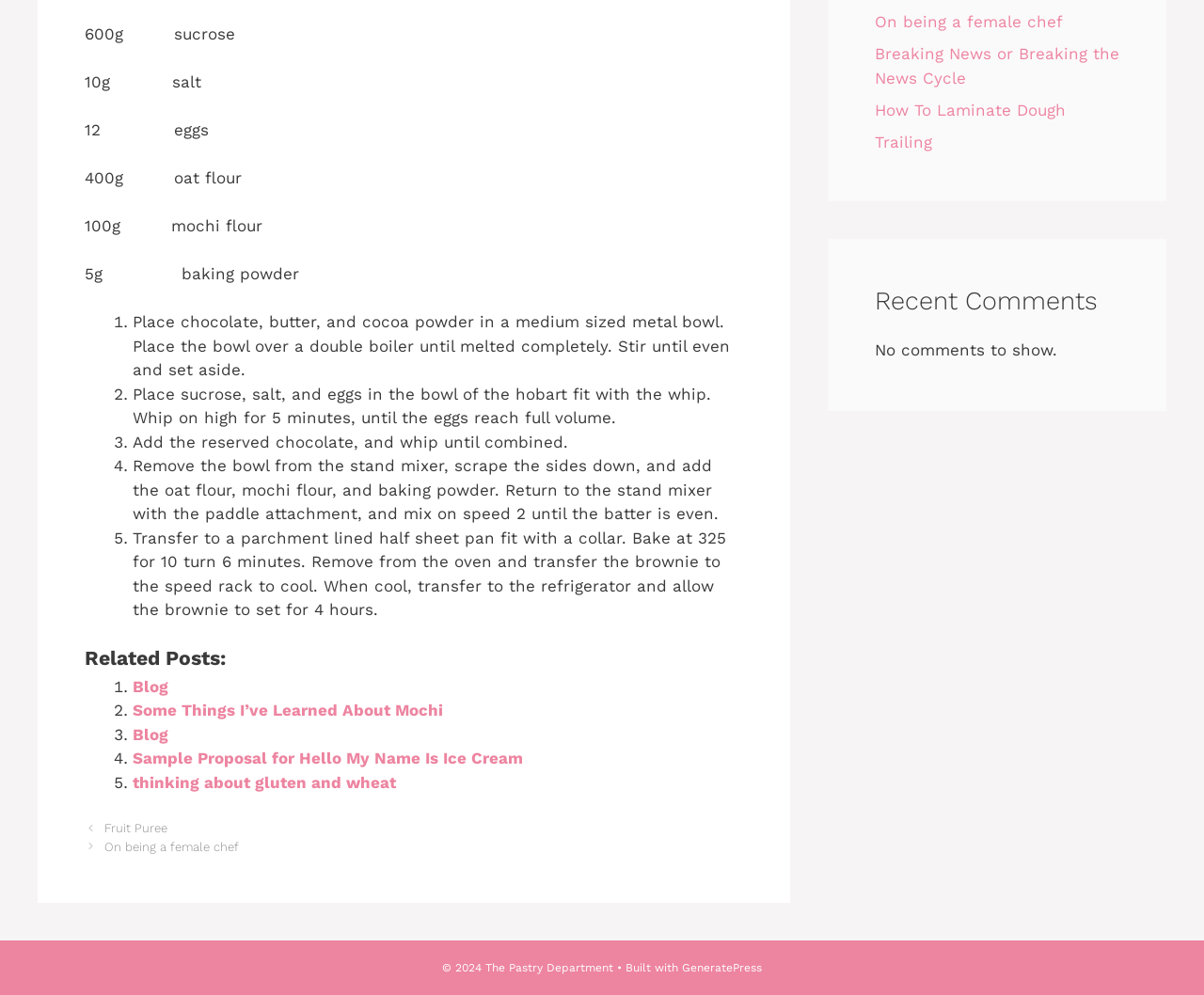Find and provide the bounding box coordinates for the UI element described with: "On being a female chef".

[0.727, 0.013, 0.883, 0.032]